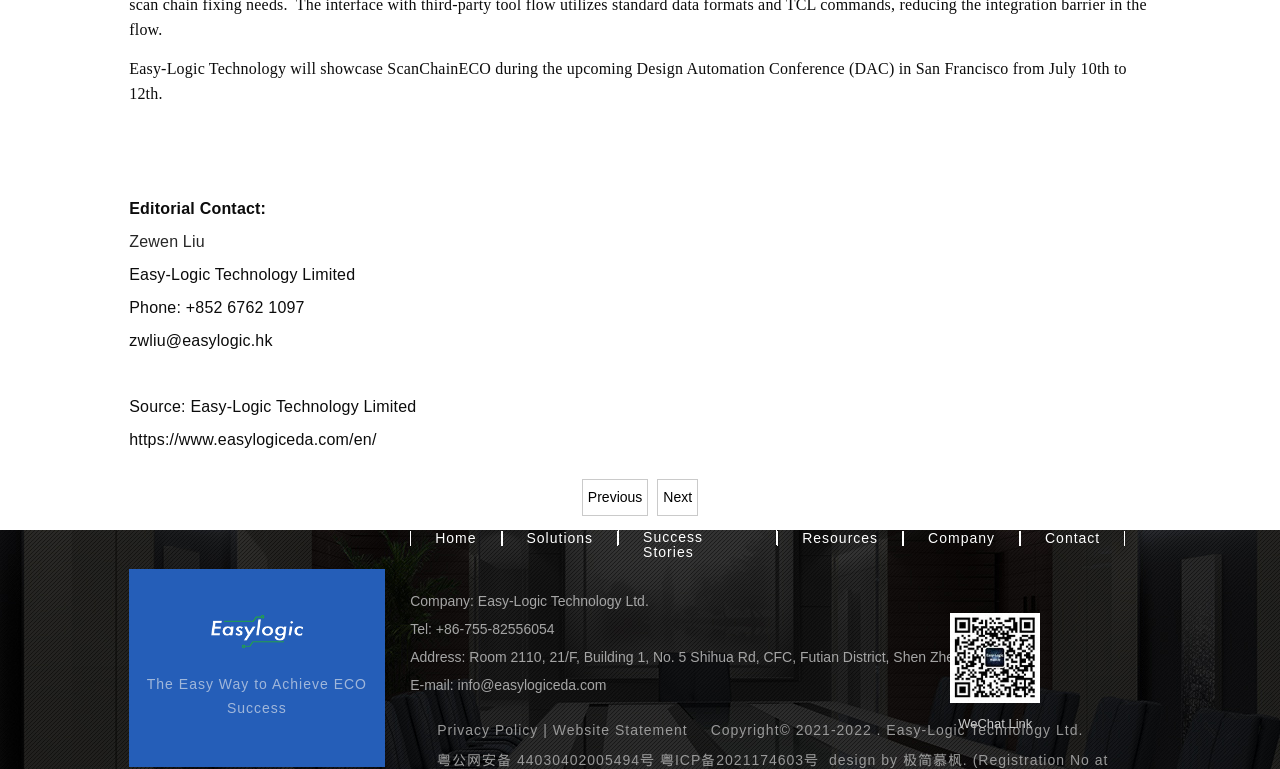Answer the question in one word or a short phrase:
What is the phone number of the company?

+86-755-82556054